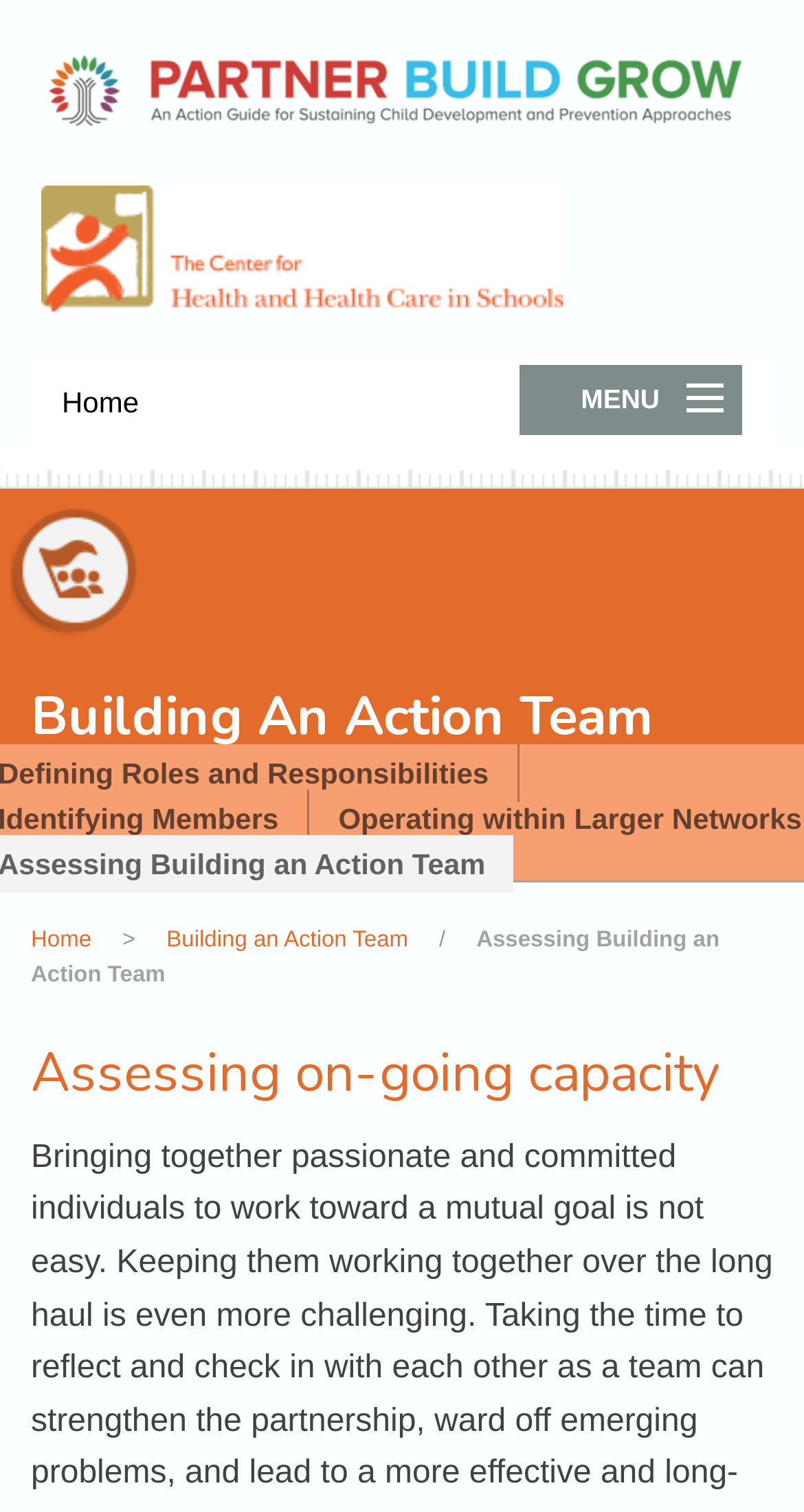What is the text above the 'Building an Action Team' link?
Please provide a single word or phrase in response based on the screenshot.

Assessing on-going capacity